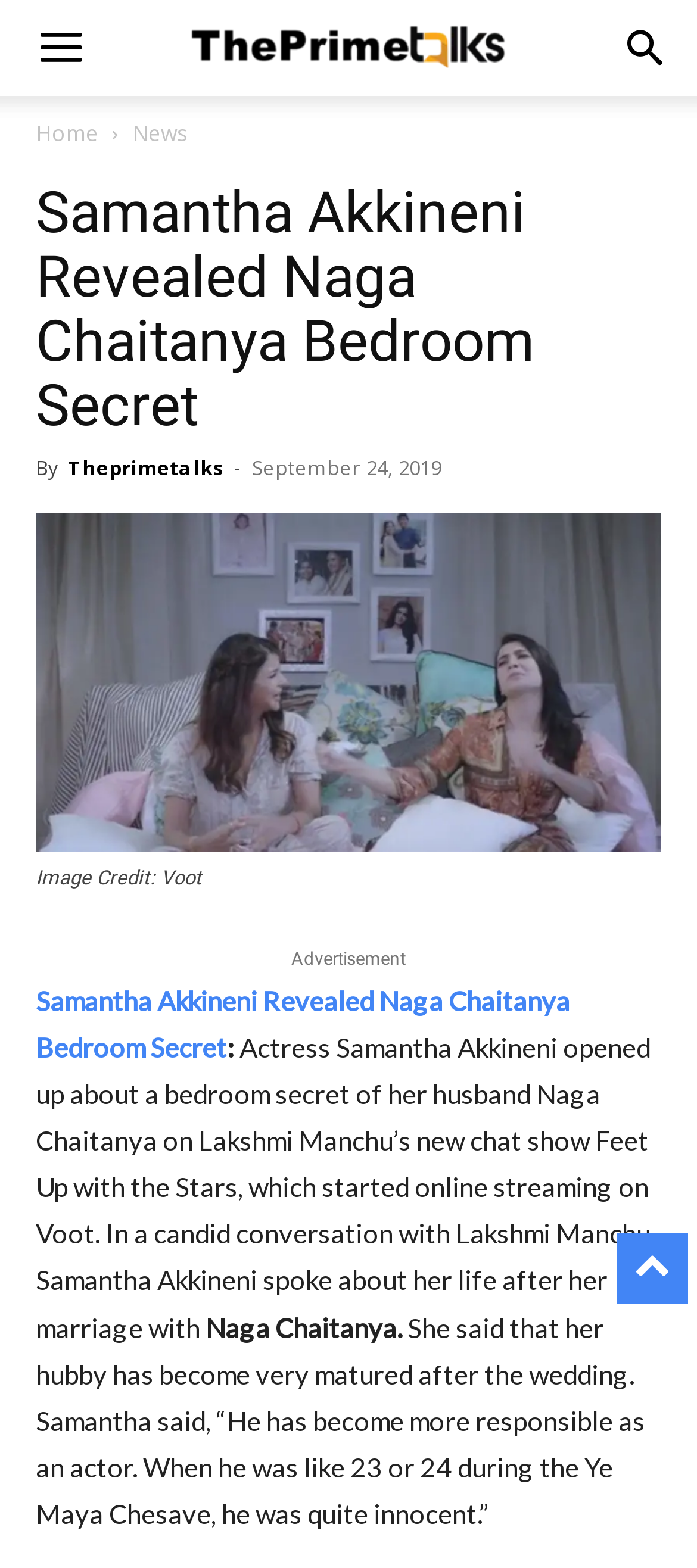Determine the bounding box coordinates of the UI element that matches the following description: "Home". The coordinates should be four float numbers between 0 and 1 in the format [left, top, right, bottom].

[0.051, 0.075, 0.141, 0.095]